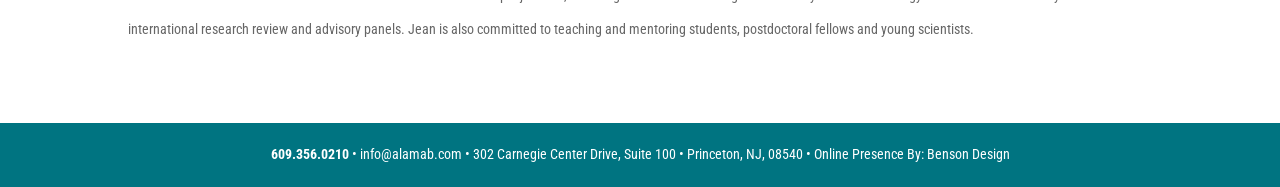Using the provided description: "info@alamab.com", find the bounding box coordinates of the corresponding UI element. The output should be four float numbers between 0 and 1, in the format [left, top, right, bottom].

[0.281, 0.783, 0.361, 0.868]